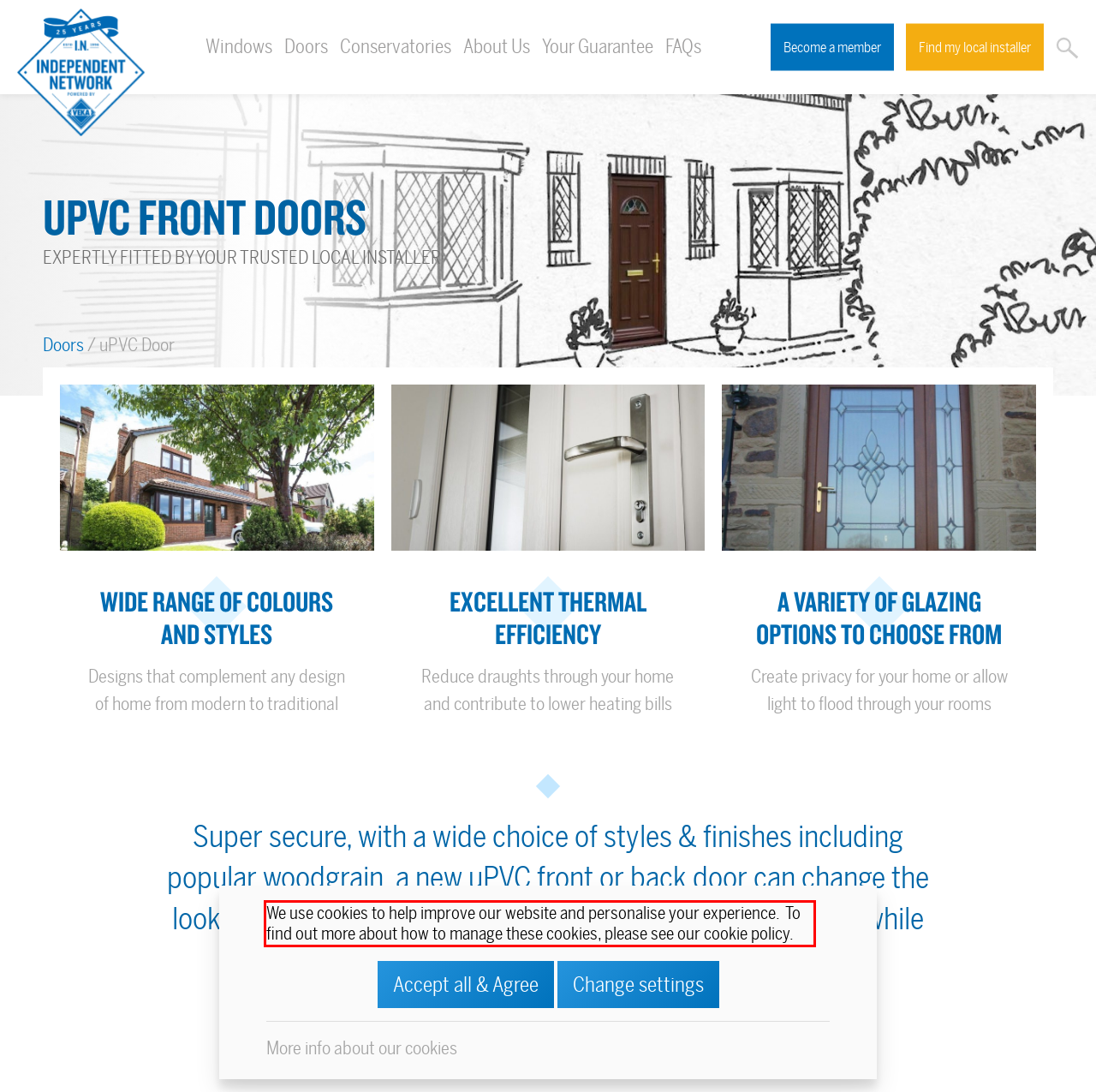Given a screenshot of a webpage with a red bounding box, extract the text content from the UI element inside the red bounding box.

We use cookies to help improve our website and personalise your experience. To find out more about how to manage these cookies, please see our cookie policy.